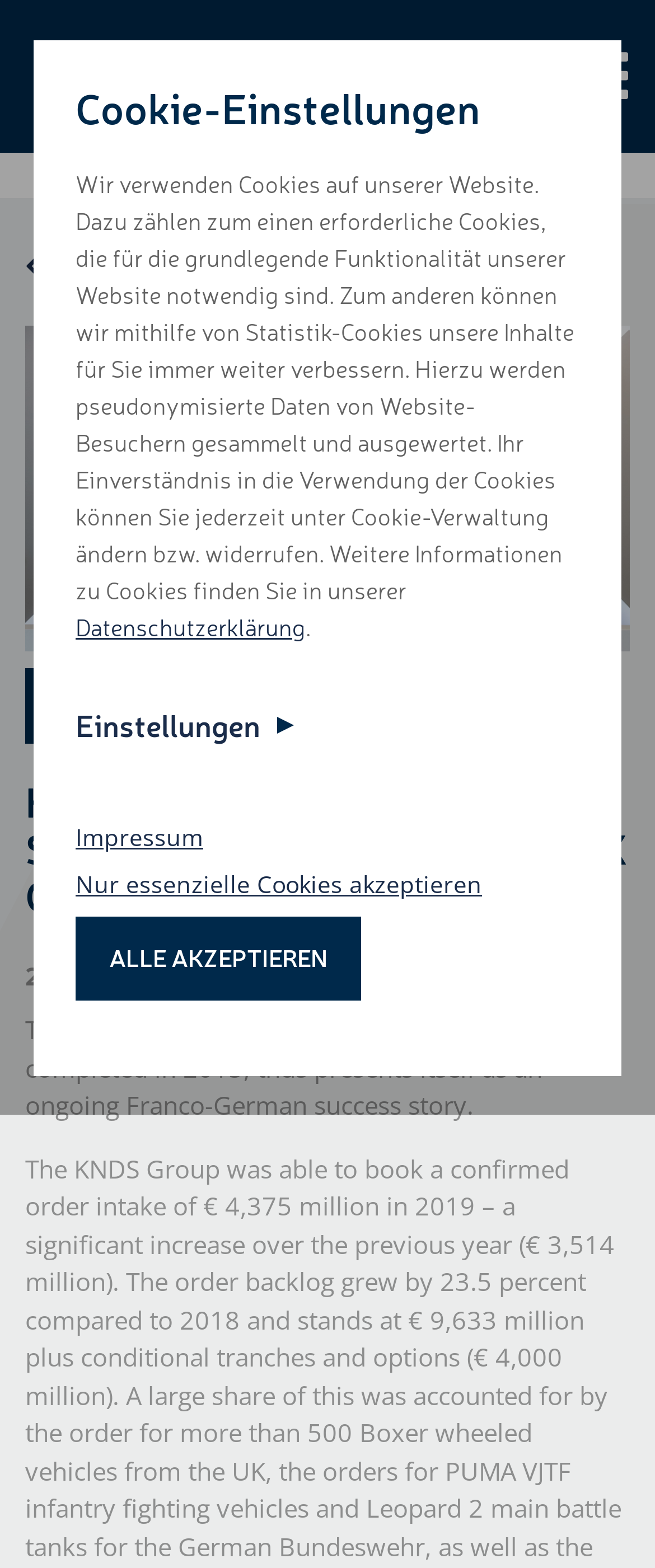Determine the bounding box coordinates for the clickable element required to fulfill the instruction: "View the news about Stand Eurosatory 2016". Provide the coordinates as four float numbers between 0 and 1, i.e., [left, top, right, bottom].

[0.038, 0.208, 0.962, 0.415]